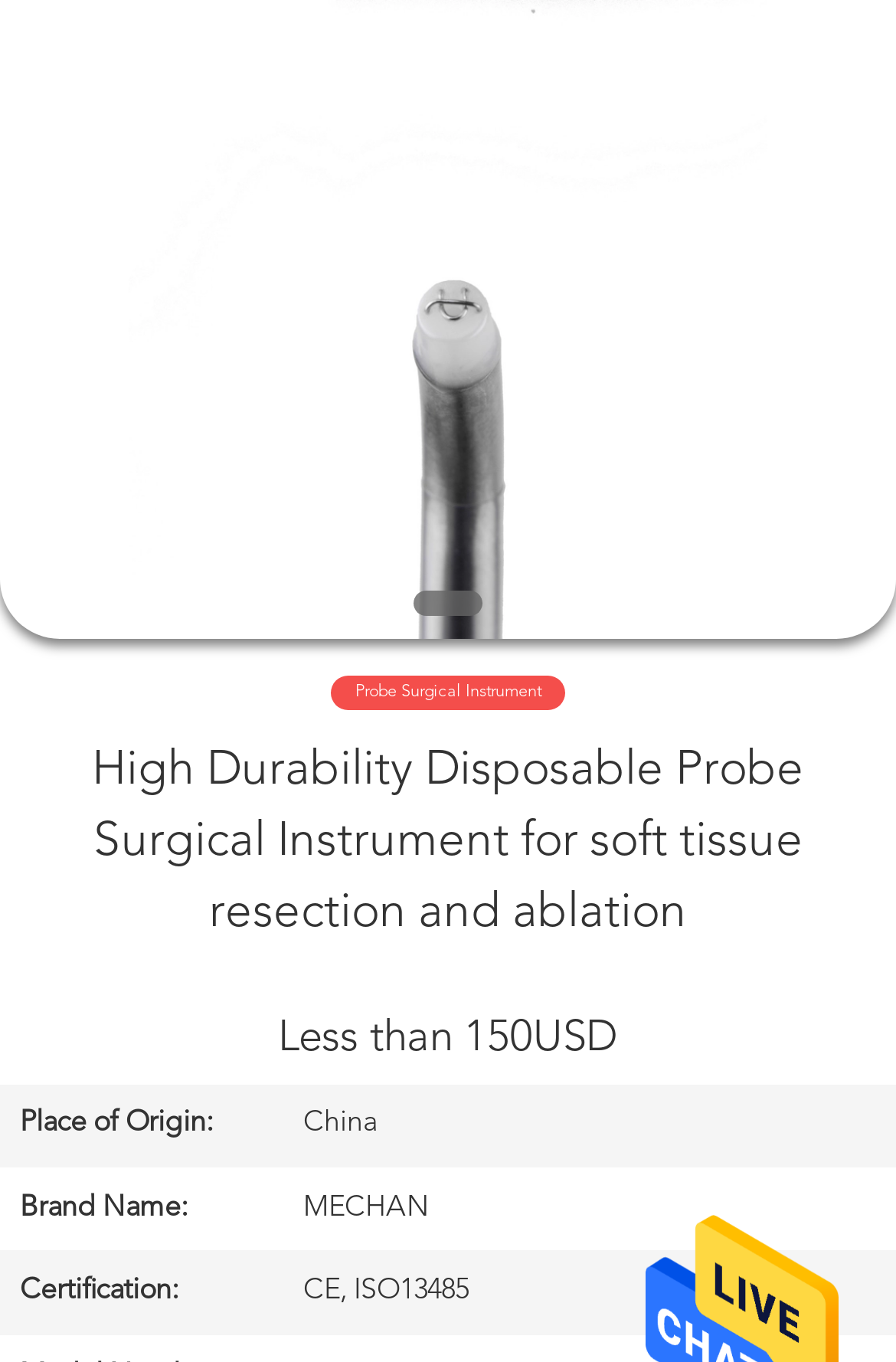Based on the image, provide a detailed and complete answer to the question: 
What is the brand name of the surgical instrument?

By examining the webpage, I found a section that displays the product details. In this section, I found a row with a header 'Brand Name:' and a corresponding cell with the value 'MECHAN'. Therefore, the brand name of the surgical instrument is MECHAN.